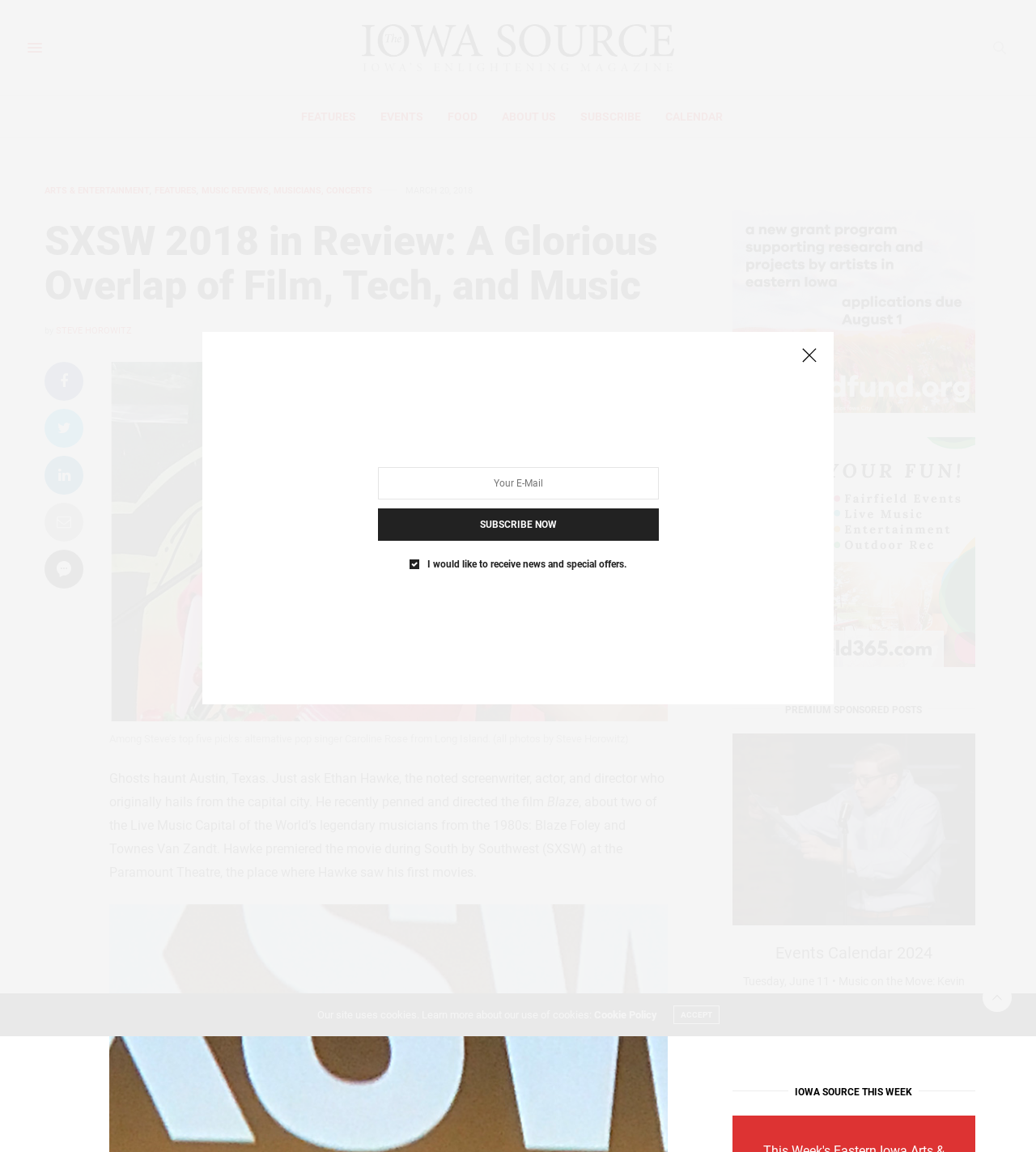Please determine the bounding box coordinates of the section I need to click to accomplish this instruction: "Subscribe to the newsletter".

[0.364, 0.441, 0.636, 0.469]